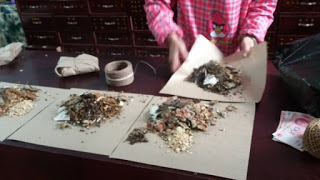What type of setting is depicted in the image?
Please provide a comprehensive answer based on the visual information in the image.

The backdrop features wooden cabinets filled with drawers, hinting at a traditional herbal shop or apothecary setting, which is consistent with the person's activity of preparing herbal ingredients.